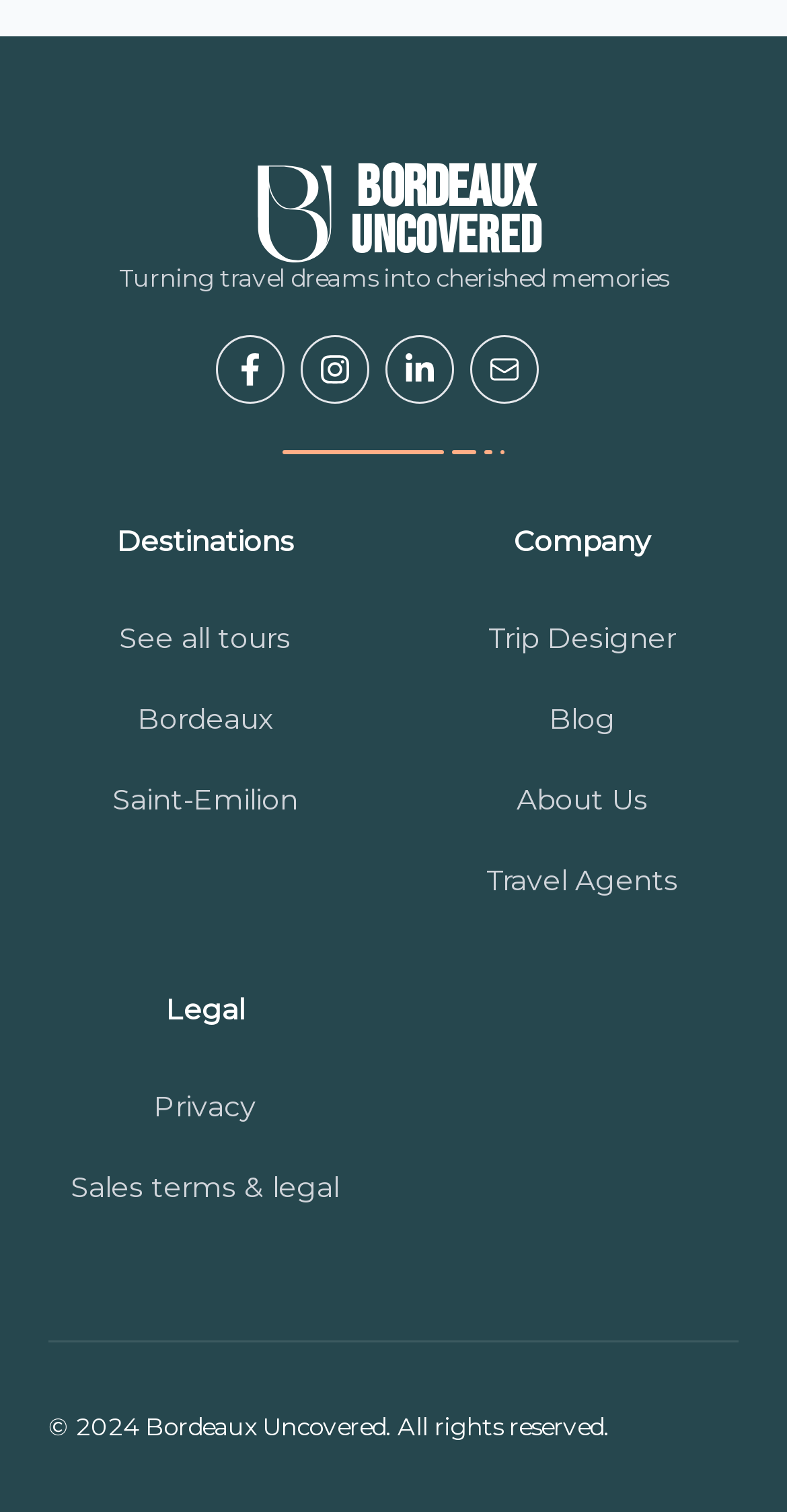What is the name of the company?
Refer to the image and give a detailed answer to the query.

The name of the company can be found in the logo at the top of the page, which is an image with the text 'BORDEAUX' and 'UNCOVERED' next to it.